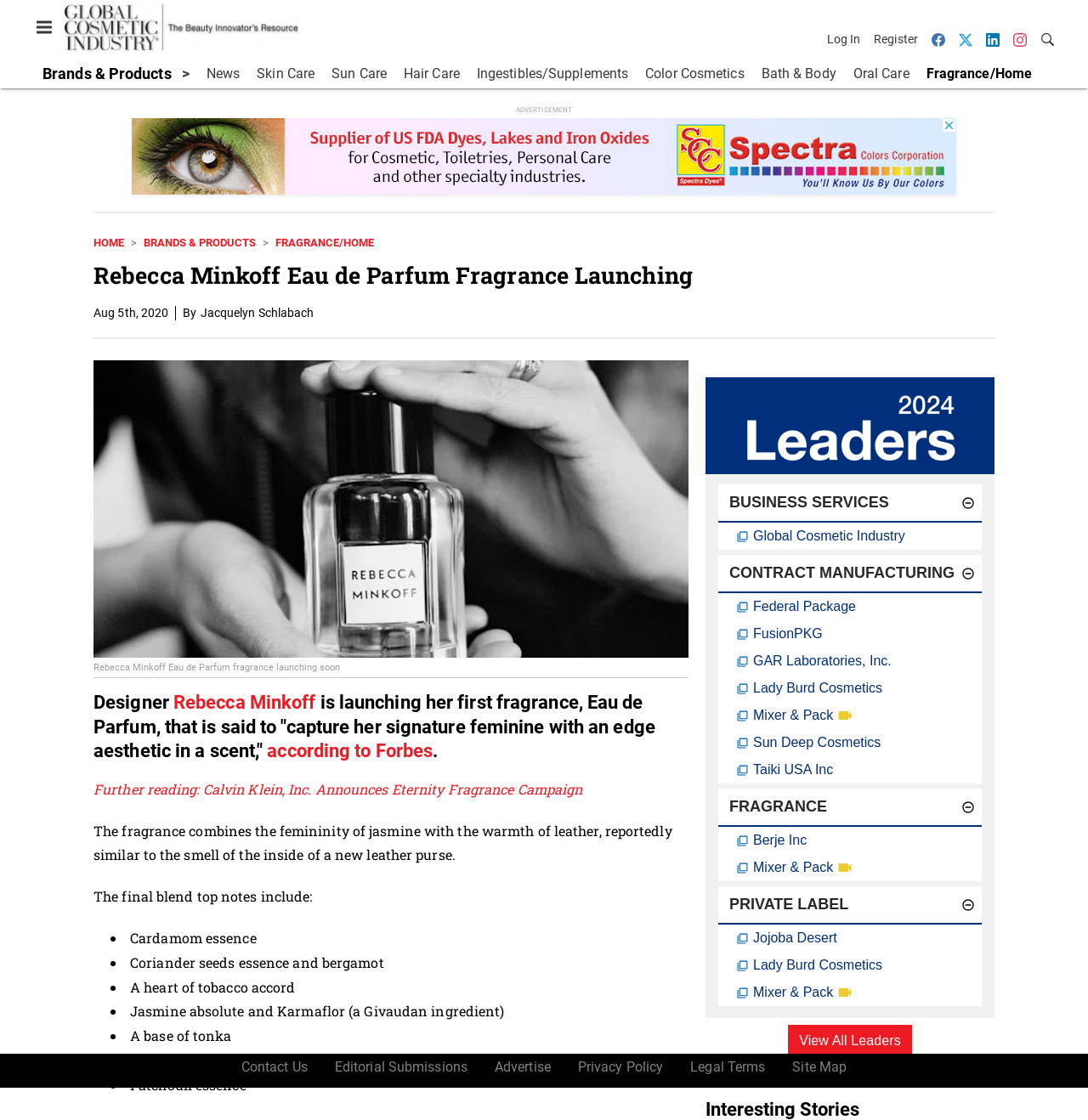How many logos are displayed on the webpage?
Using the information from the image, give a concise answer in one word or a short phrase.

10